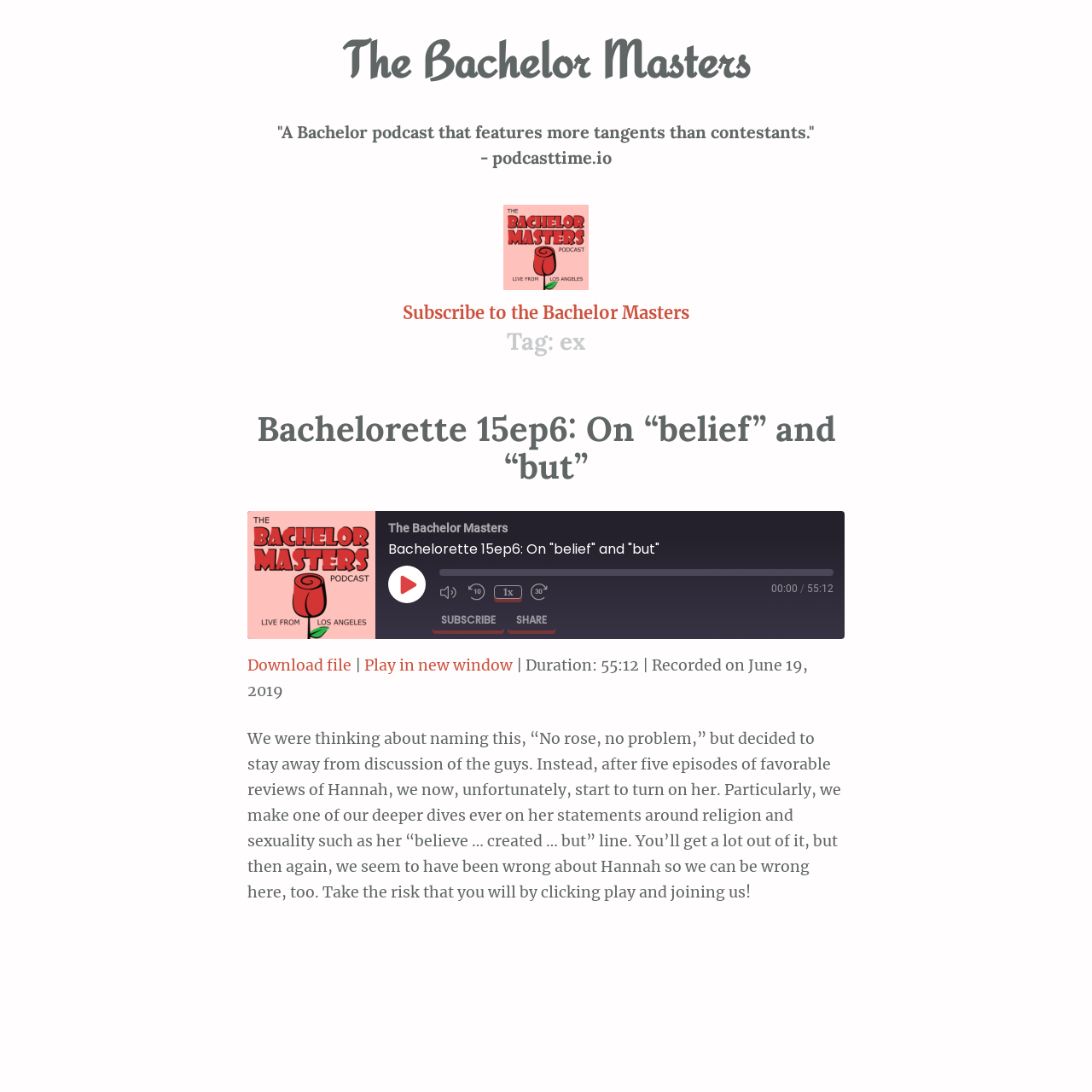Locate the headline of the webpage and generate its content.

The Bachelor Masters